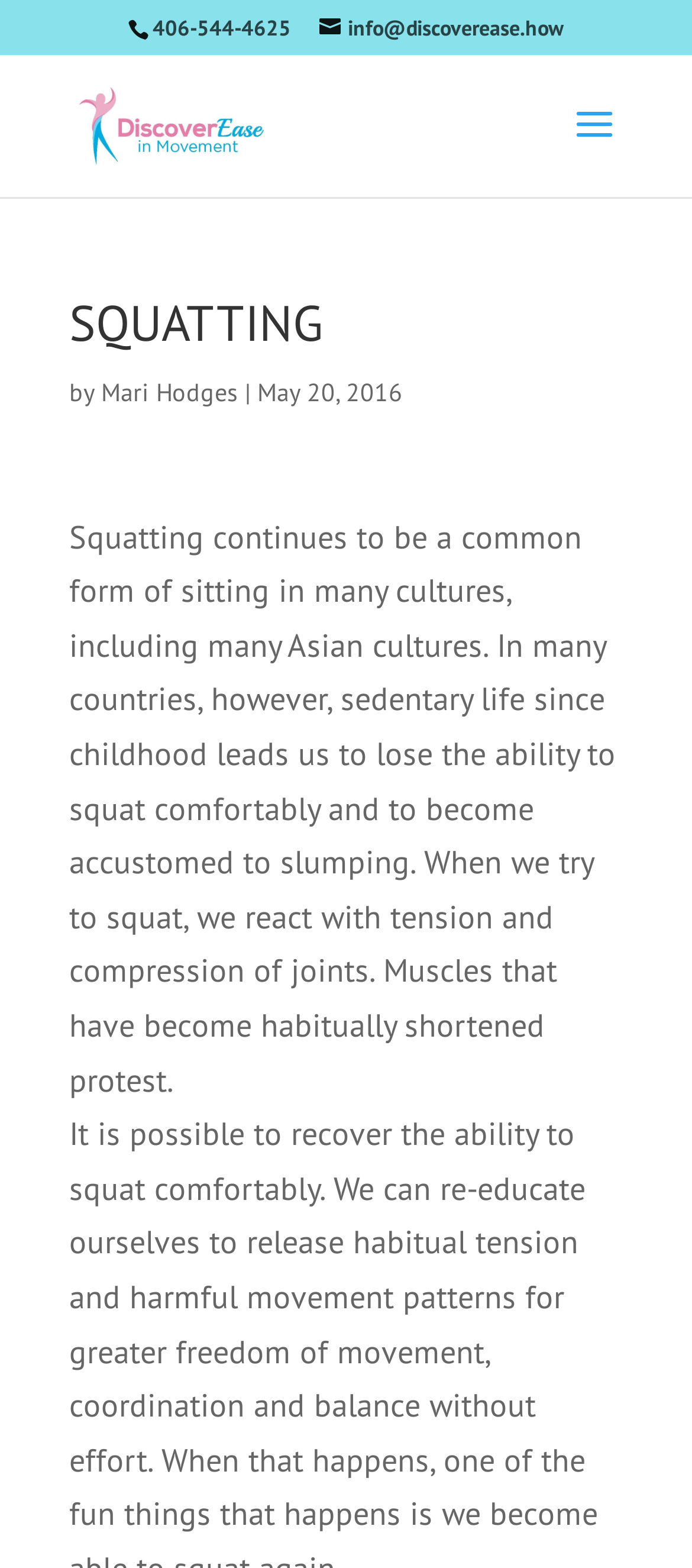Provide an in-depth caption for the elements present on the webpage.

The webpage is about squatting, a common form of sitting in many cultures, particularly in Asian cultures. At the top of the page, there is a phone number "406-544-4625" and an email address "info@discoverease.how" on the right side. Below them, there is a link to the website "DiscoverEase in Movement - Alexander Technique" accompanied by an image with the same name.

The main content of the webpage starts with a large heading "SQUATTING" in the middle of the page. Below the heading, there is a byline "by Mari Hodges" with the date "May 20, 2016" on the right side. The main article begins with a paragraph discussing how squatting is a common practice in many cultures, but people in many countries have lost the ability to squat comfortably due to a sedentary lifestyle since childhood, leading to tension and compression of joints when they try to squat.